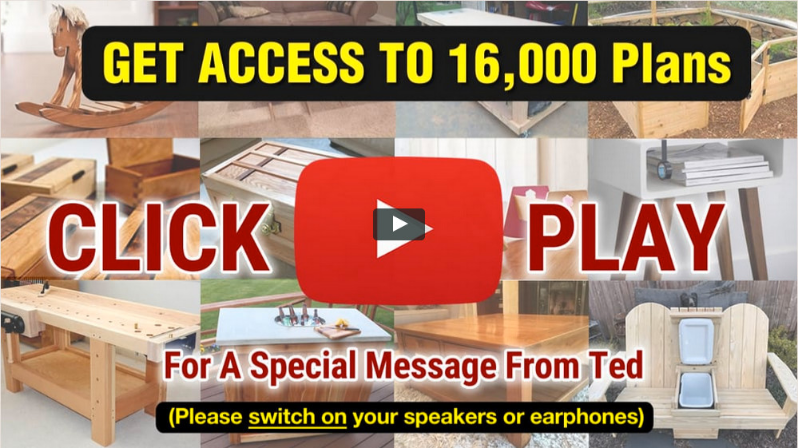What is advised to viewers at the bottom of the image?
Answer with a single word or phrase by referring to the visual content.

To turn on their speakers or earphones